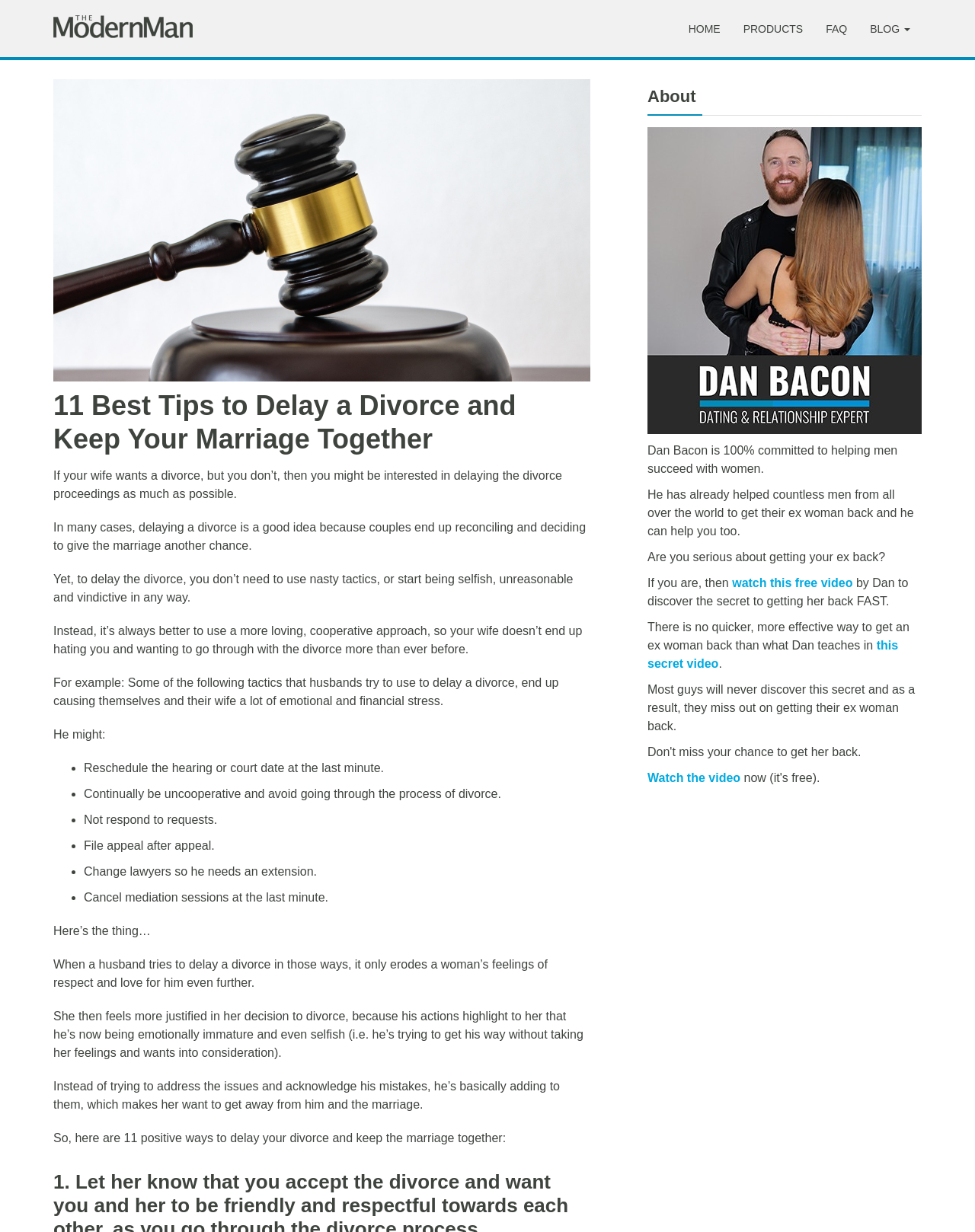Use a single word or phrase to respond to the question:
What is the tone of the webpage?

Helpful and supportive